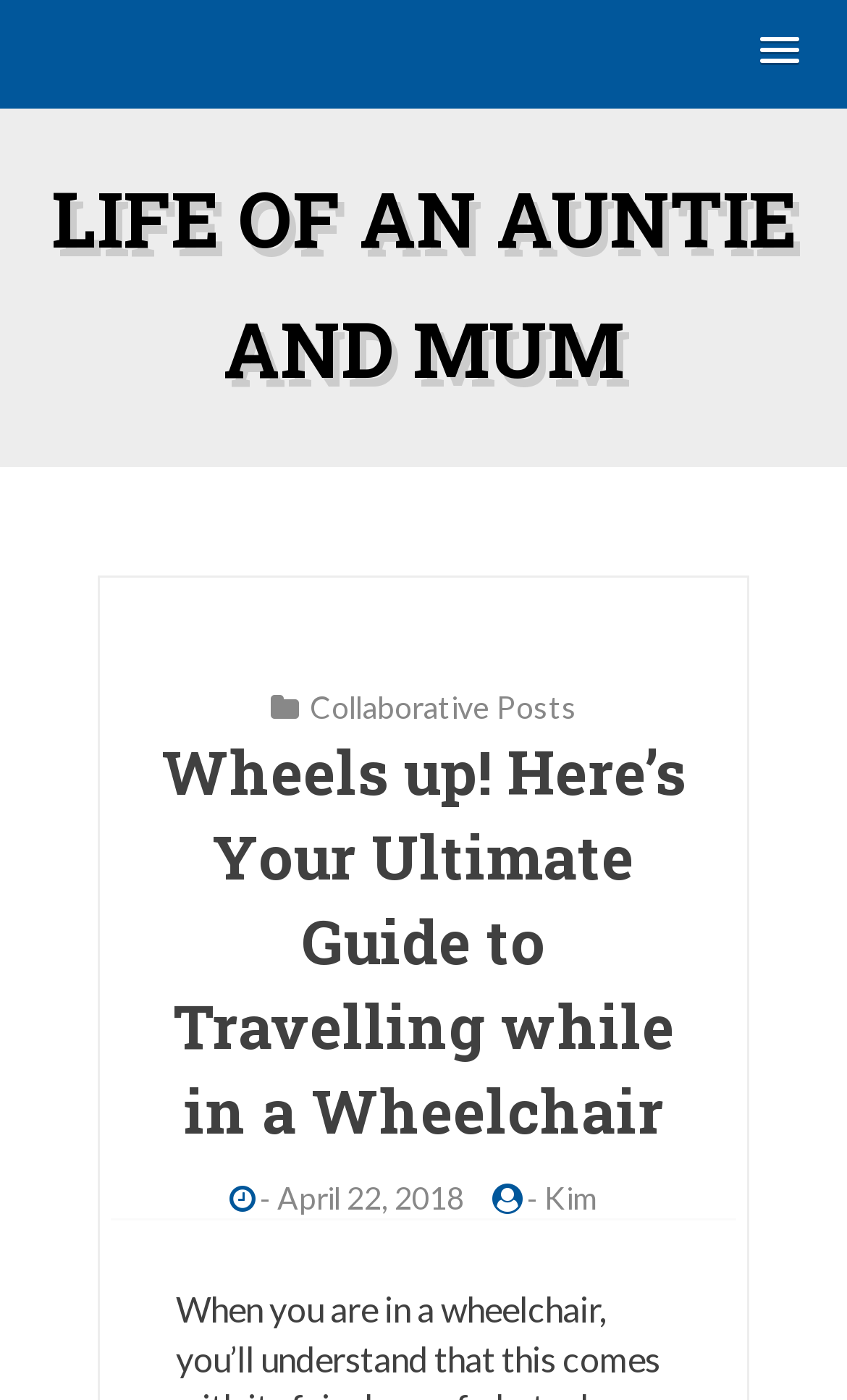Refer to the screenshot and answer the following question in detail:
When was the article published?

I found the answer by examining the link element with the text 'April 22, 2018' which is located near the title of the article and the author's name, indicating that it is the date of publication.